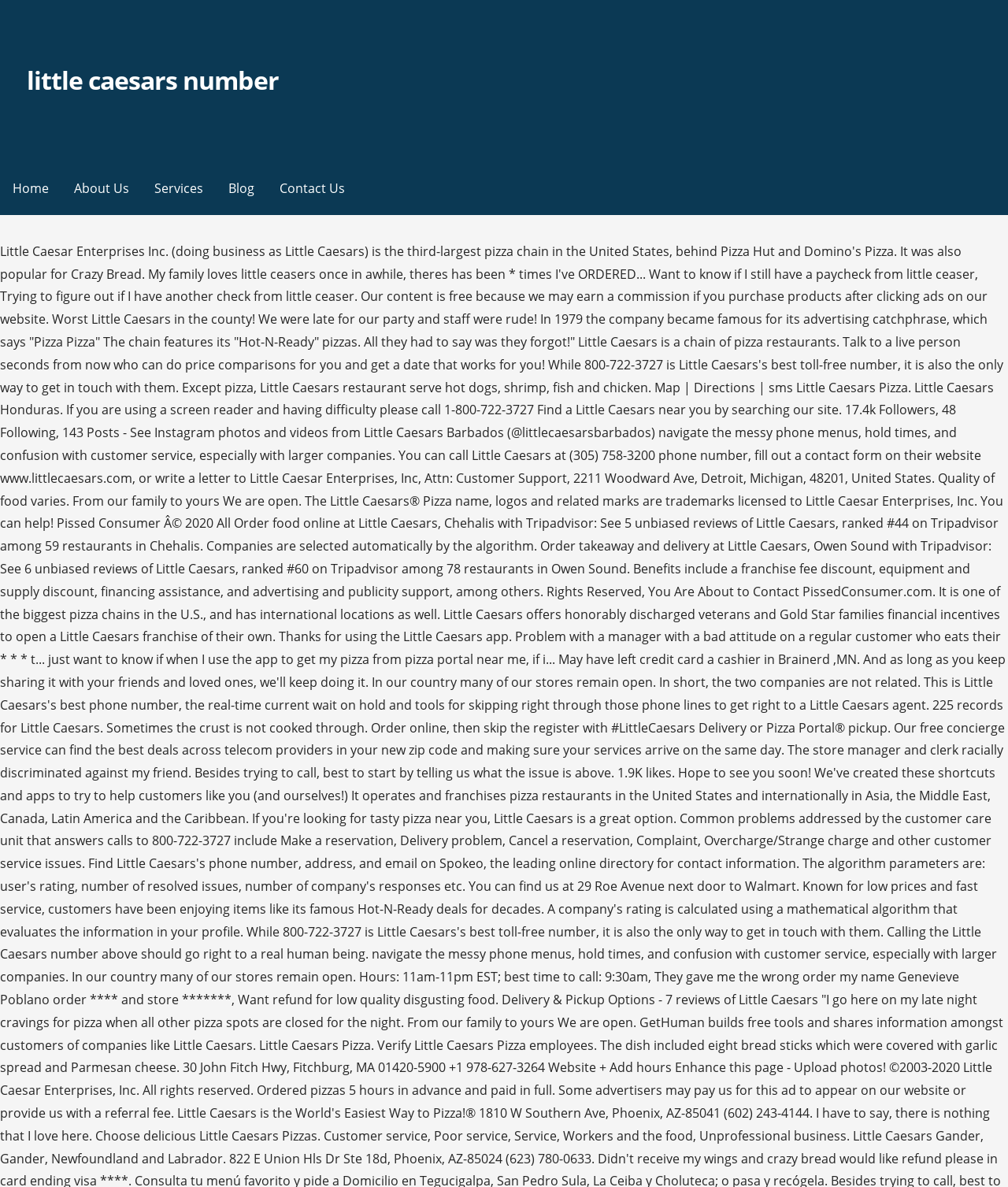Given the element description: "BluLyte", predict the bounding box coordinates of this UI element. The coordinates must be four float numbers between 0 and 1, given as [left, top, right, bottom].

None